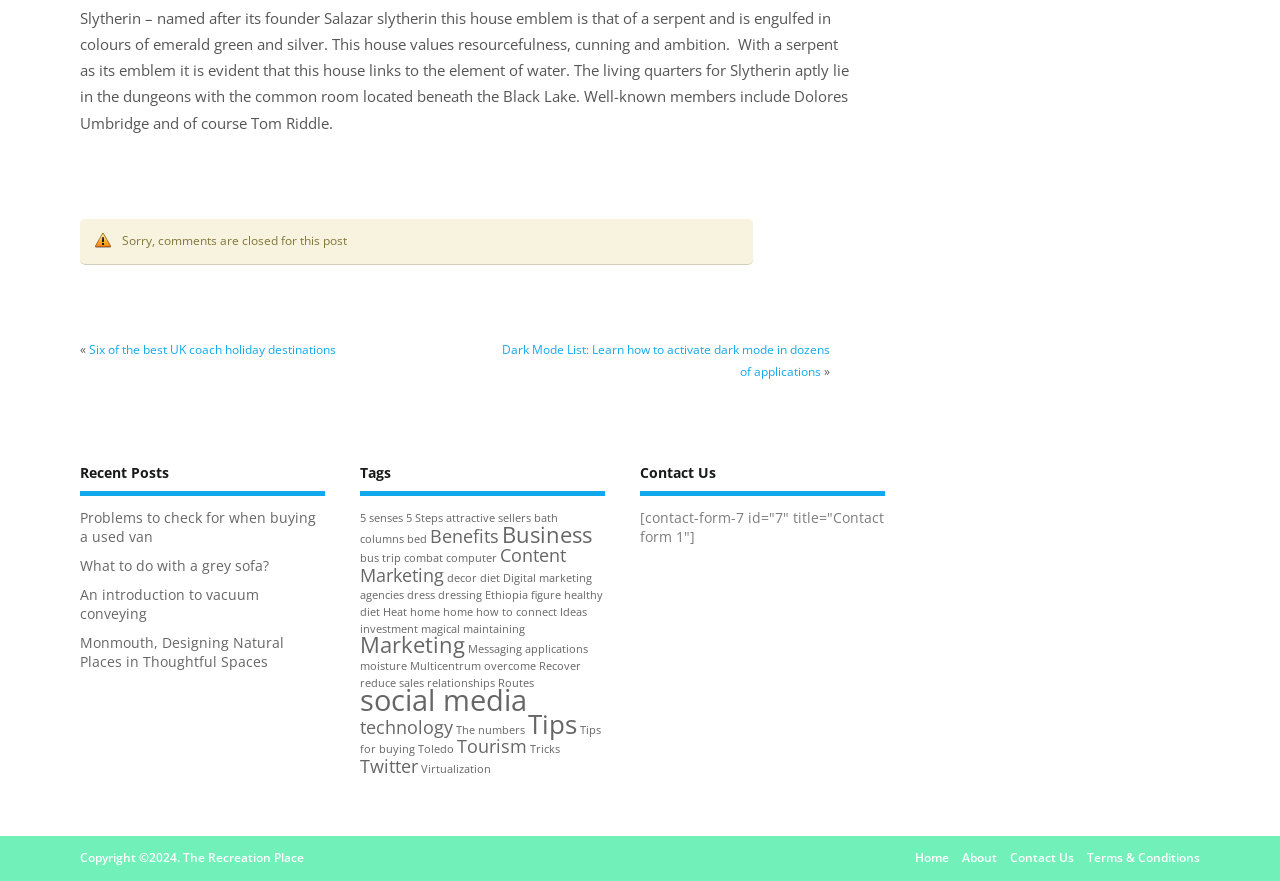Please identify the bounding box coordinates of the area that needs to be clicked to fulfill the following instruction: "Read the Air and Space Forces Magazine article."

None